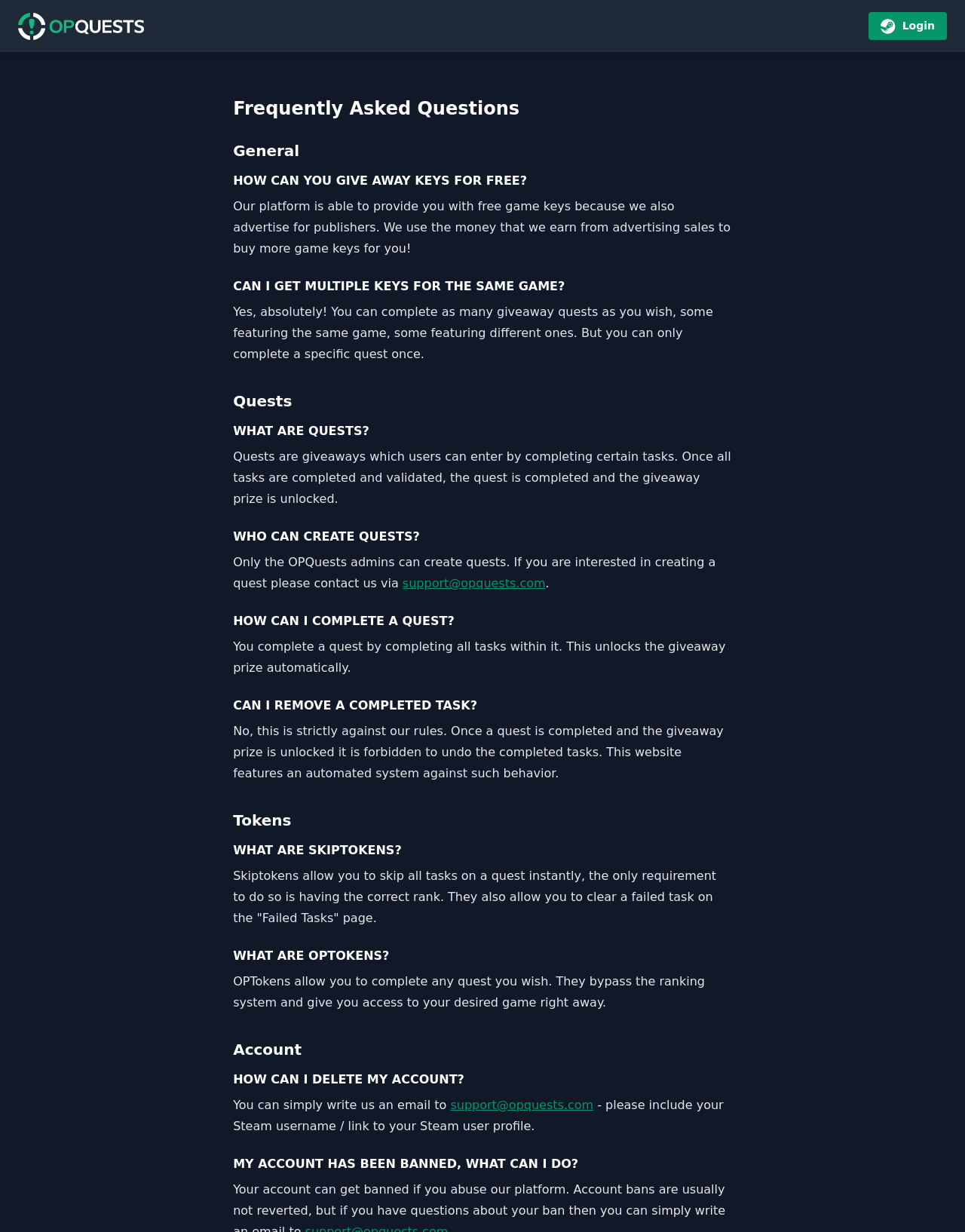Answer briefly with one word or phrase:
Who can create quests on OPQuests?

Only OPQuests admins